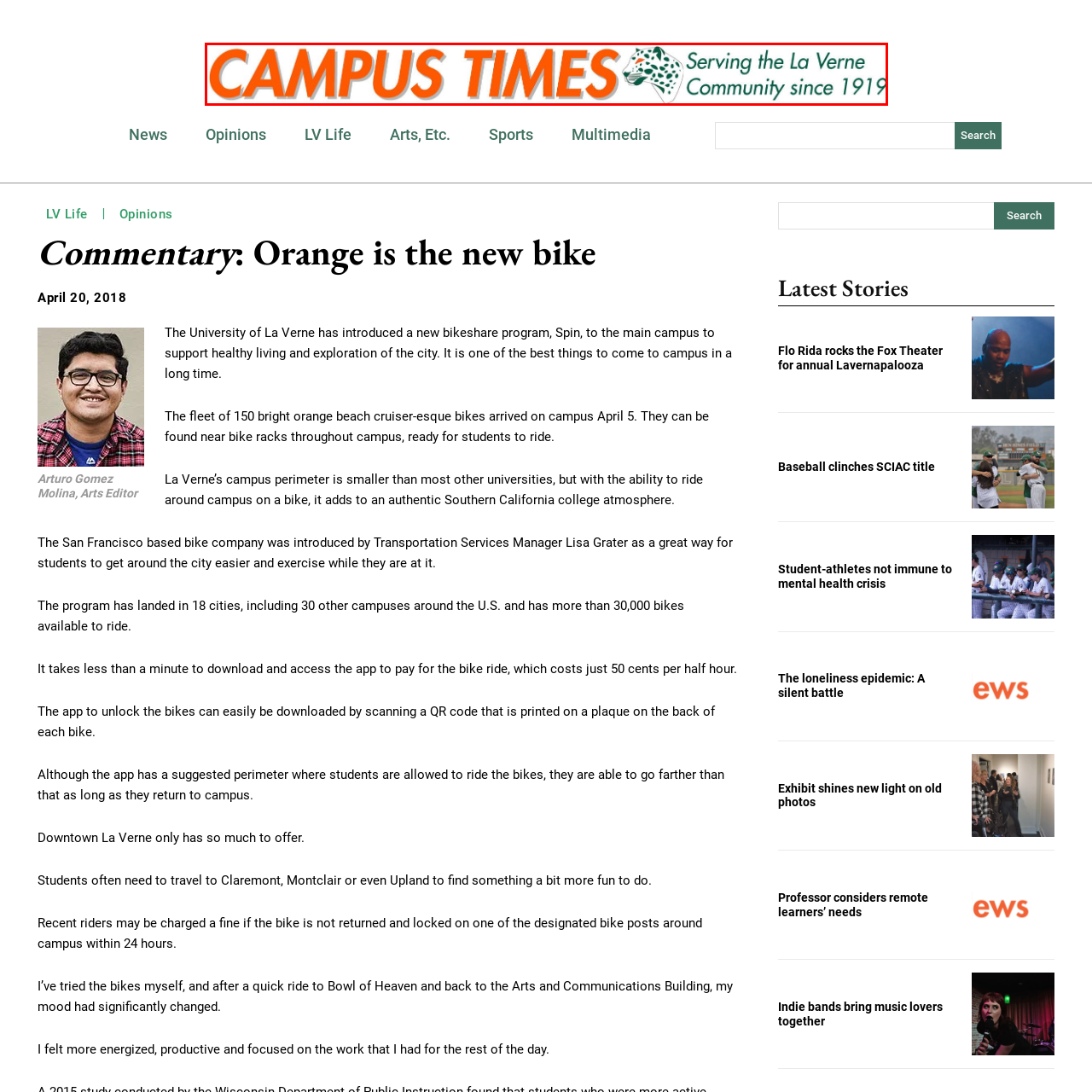Review the part of the image encased in the red box and give an elaborate answer to the question posed: What is the university's mascot reflected in the logo?

A stylized graphic of a leopard, reflecting the university's mascot, is integrated into the logo, further symbolizing school spirit and connection to the campus community.